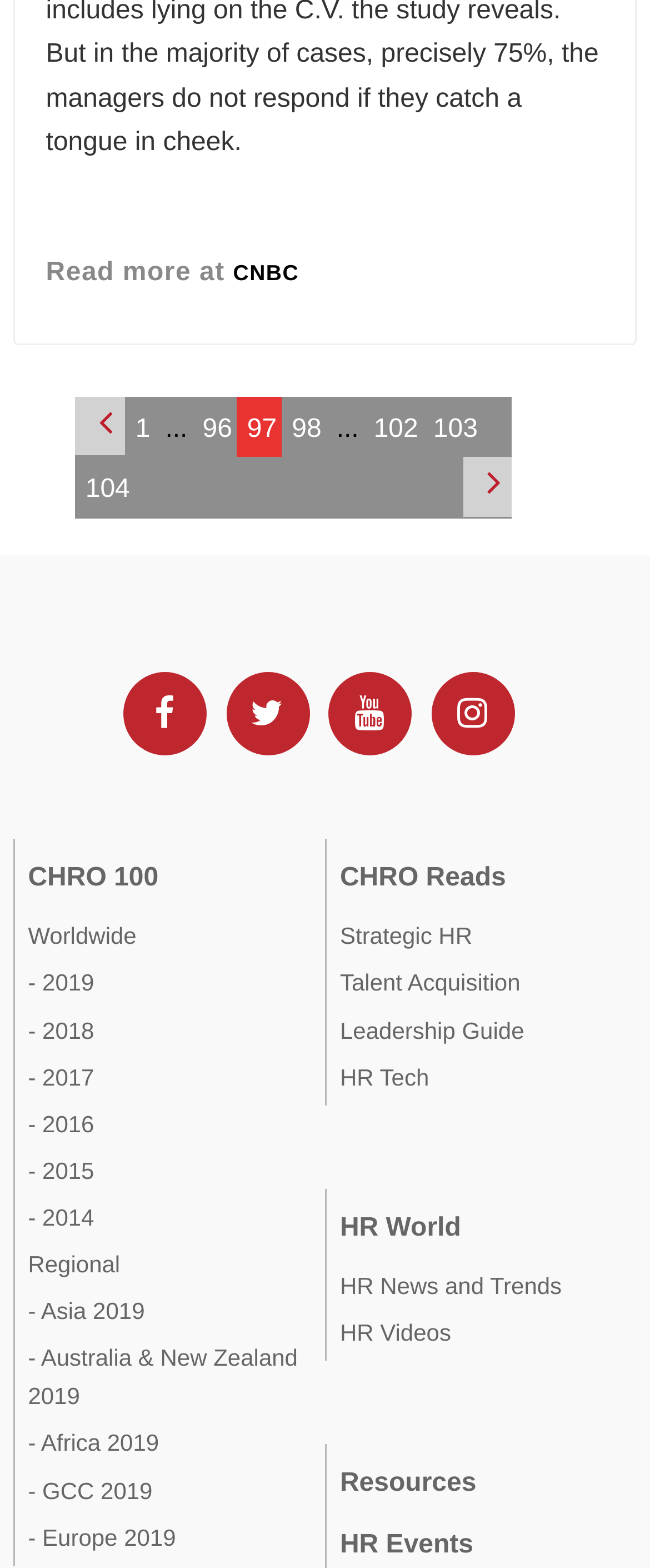Please locate the bounding box coordinates for the element that should be clicked to achieve the following instruction: "Go to page 1". Ensure the coordinates are given as four float numbers between 0 and 1, i.e., [left, top, right, bottom].

[0.208, 0.265, 0.231, 0.283]